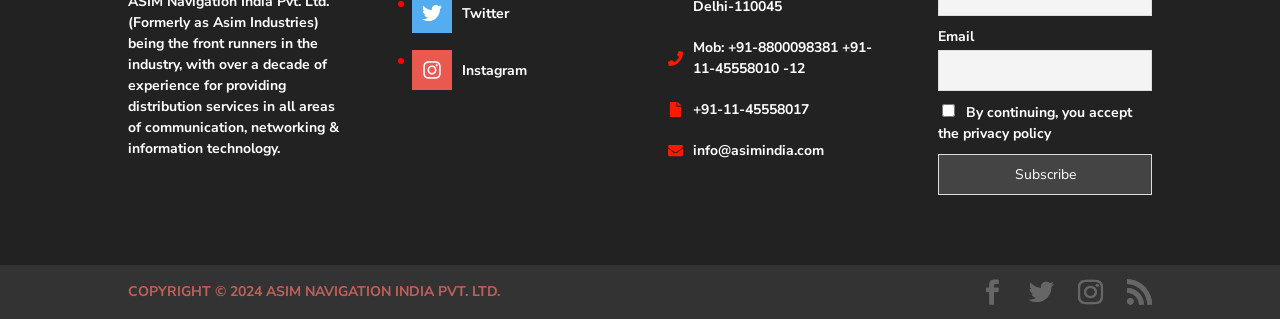Determine the bounding box coordinates of the clickable region to follow the instruction: "Click on the 'About' link".

None